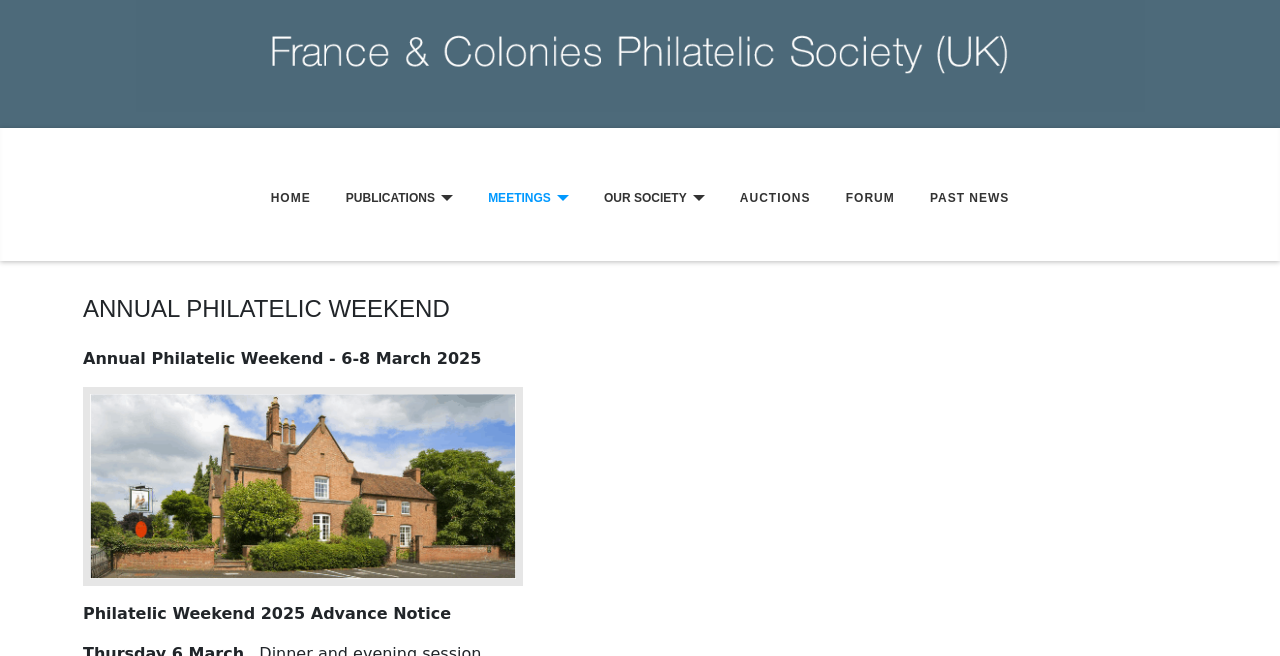Identify and extract the main heading of the webpage.

ANNUAL PHILATELIC WEEKEND